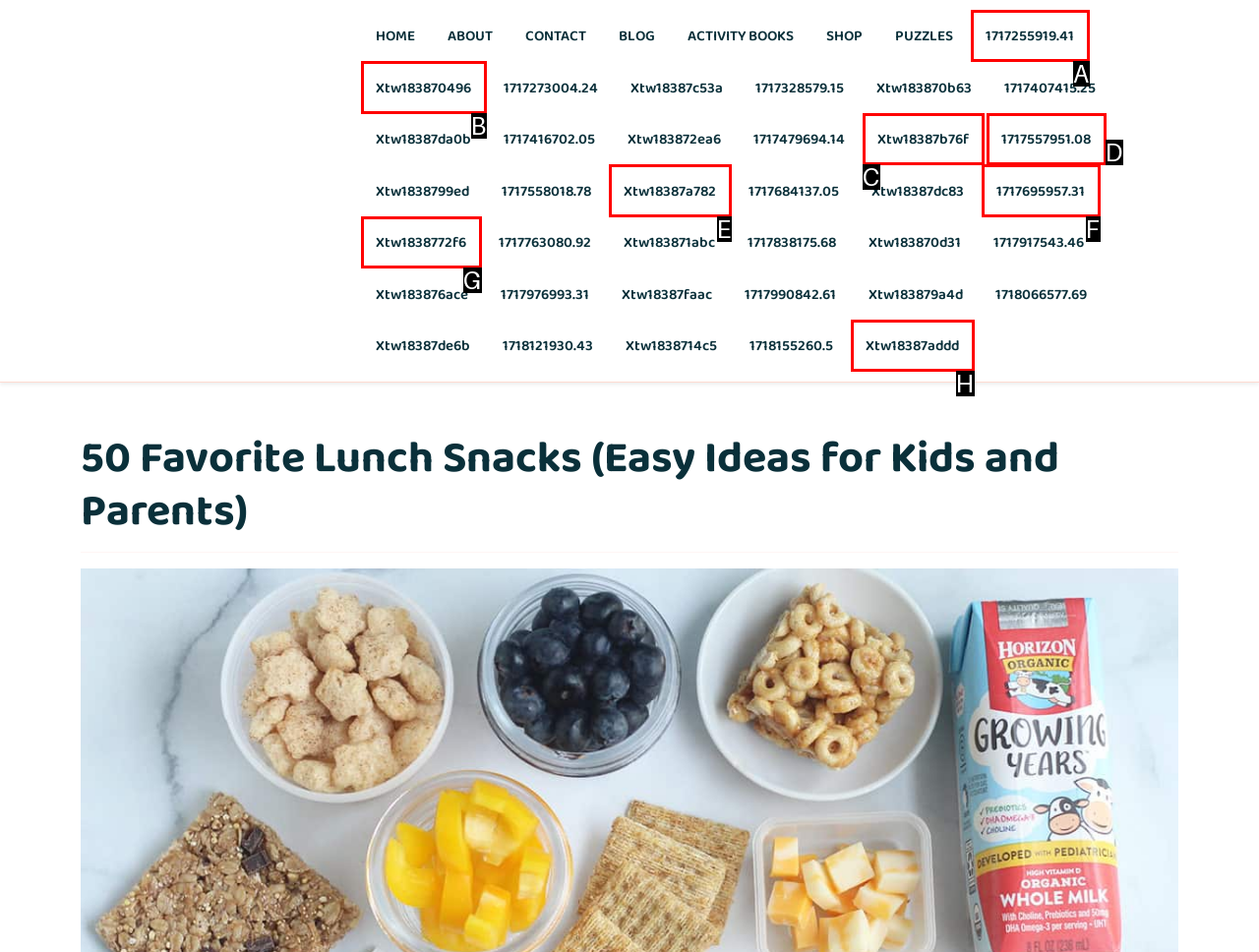From the given choices, indicate the option that best matches: 1717695957.31
State the letter of the chosen option directly.

F